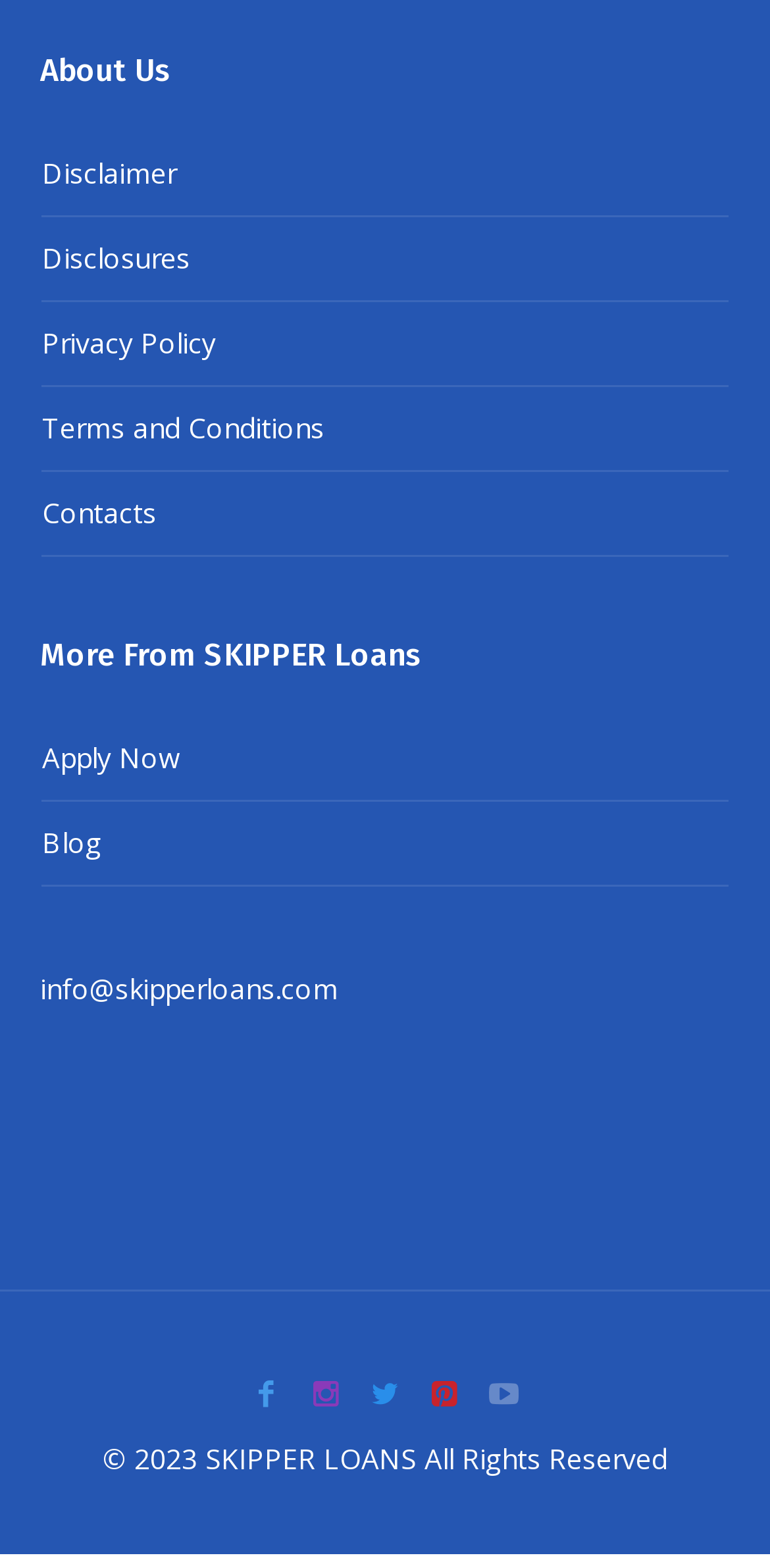Please identify the bounding box coordinates of the clickable region that I should interact with to perform the following instruction: "Change currency". The coordinates should be expressed as four float numbers between 0 and 1, i.e., [left, top, right, bottom].

None